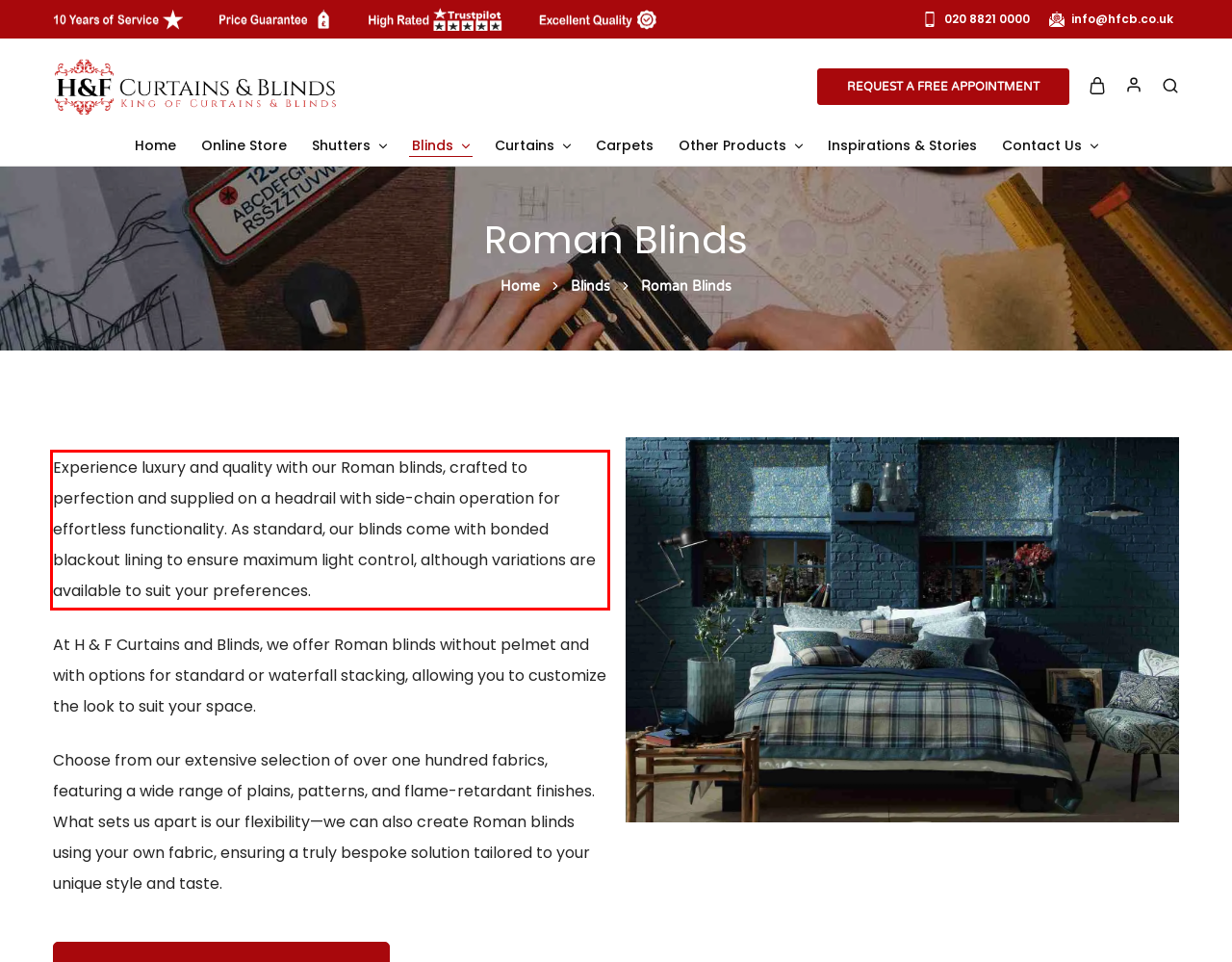Using the provided screenshot of a webpage, recognize and generate the text found within the red rectangle bounding box.

Experience luxury and quality with our Roman blinds, crafted to perfection and supplied on a headrail with side-chain operation for effortless functionality. As standard, our blinds come with bonded blackout lining to ensure maximum light control, although variations are available to suit your preferences.